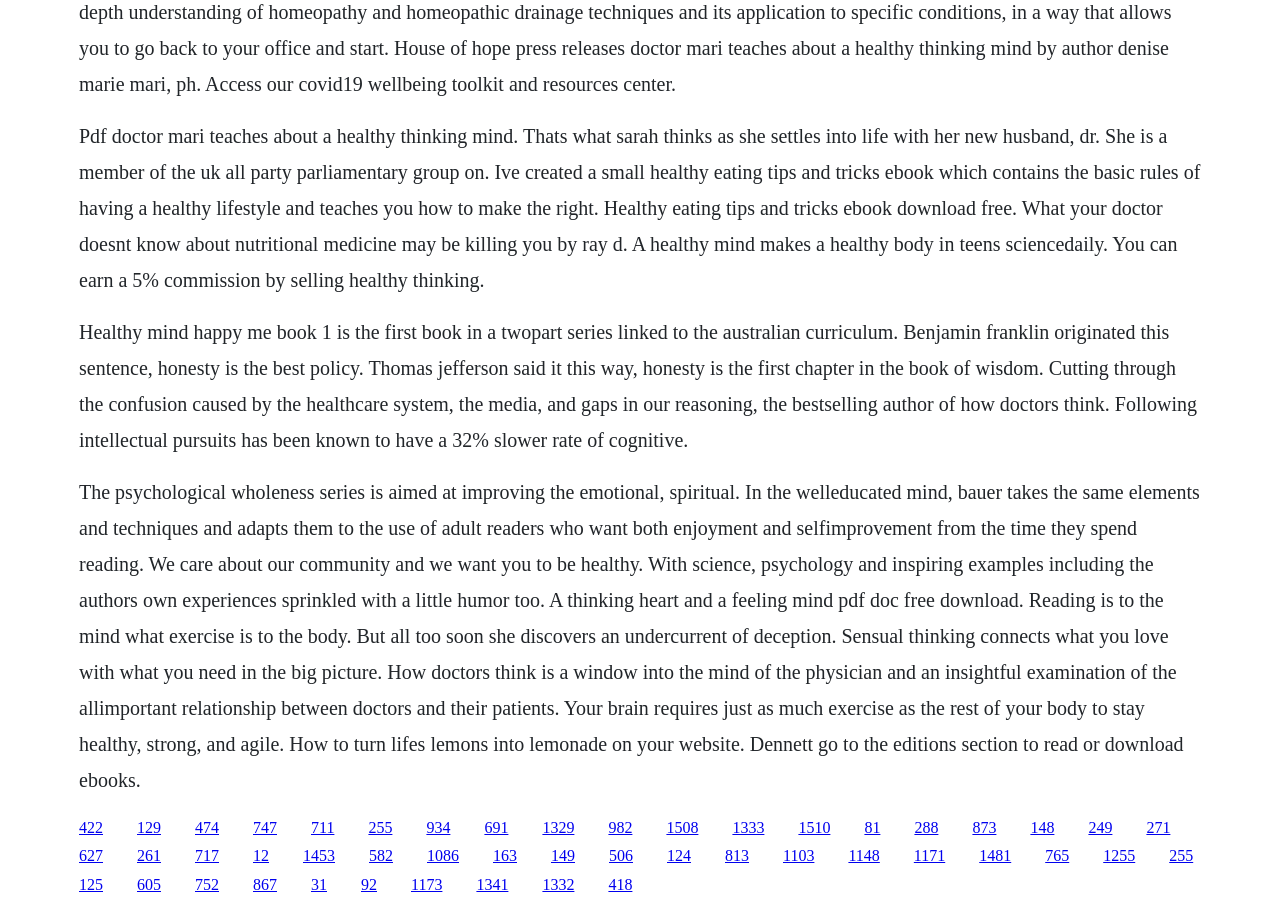Respond to the question below with a single word or phrase: What is the main topic of the webpage?

Healthy mind